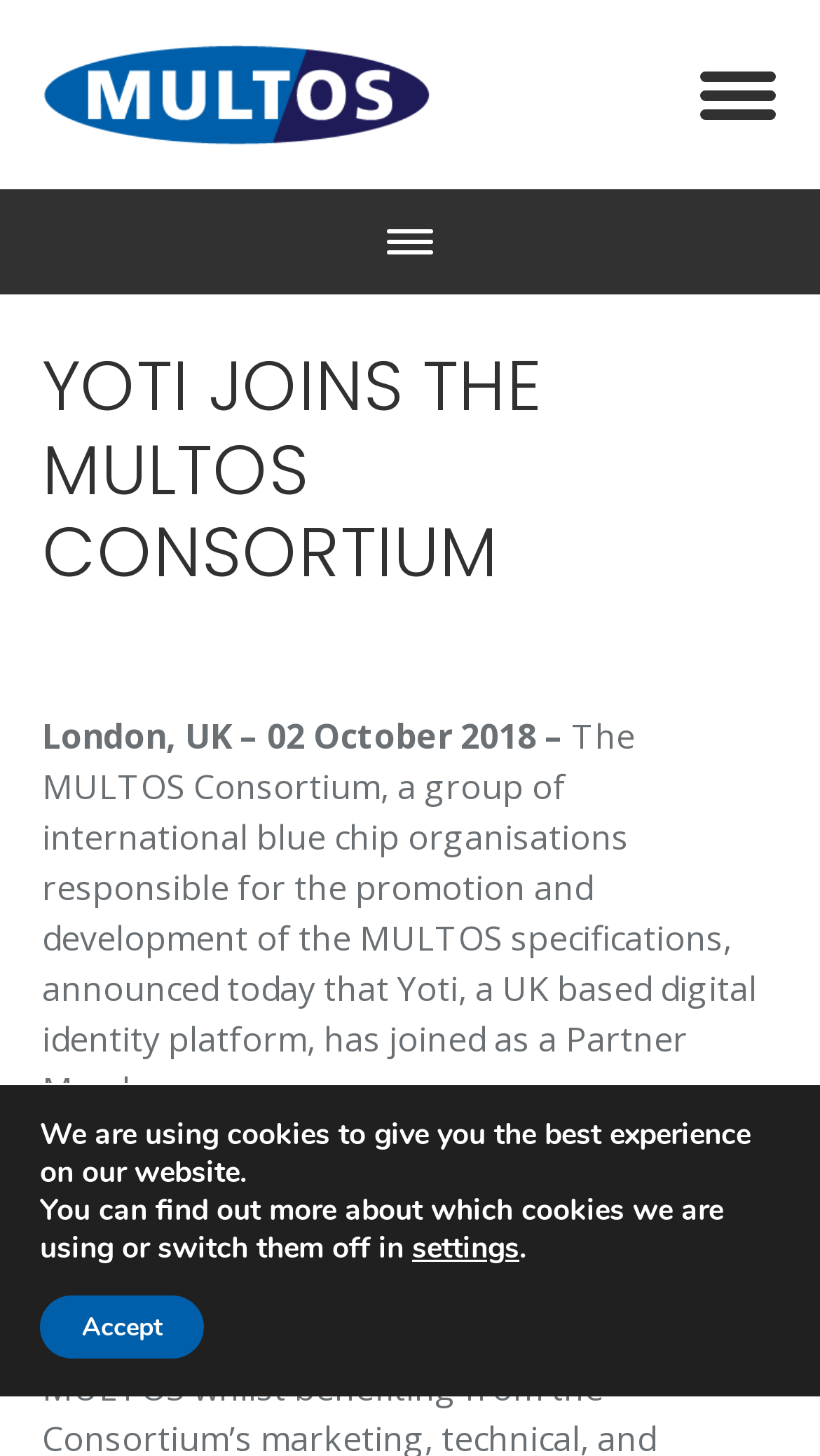Based on the image, provide a detailed response to the question:
What is the purpose of the MULTOS Consortium?

I found the purpose of the MULTOS Consortium by reading the StaticText element with the text 'The MULTOS Consortium, a group of international blue chip organisations responsible for the promotion and development of the MULTOS specifications...' which is located in the middle of the webpage.